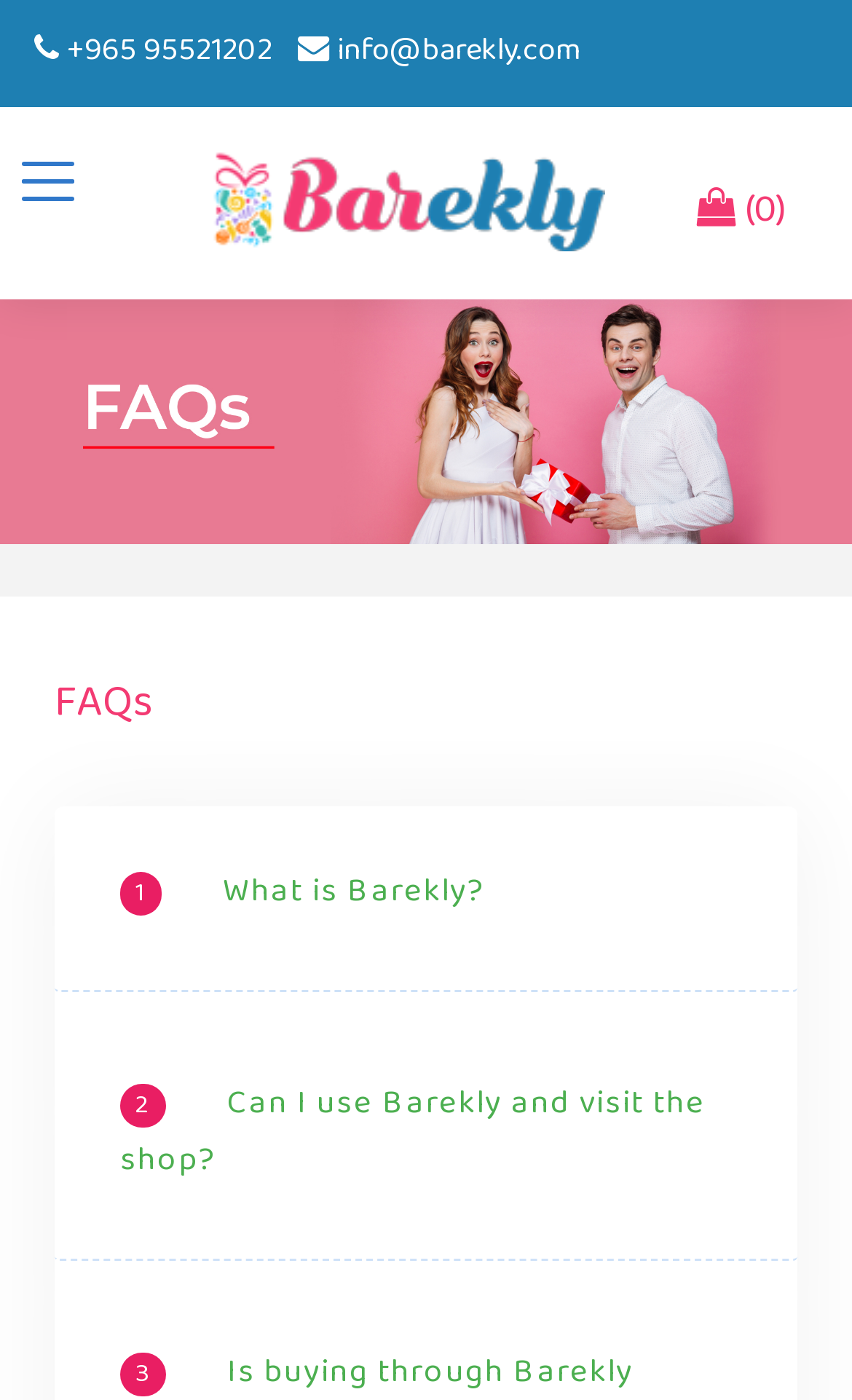Can you give a comprehensive explanation to the question given the content of the image?
What is the email address to contact Barekly?

I found the email address by looking at the link element with the OCR text 'info@barekly.com' and the icon '', which is likely an email icon.